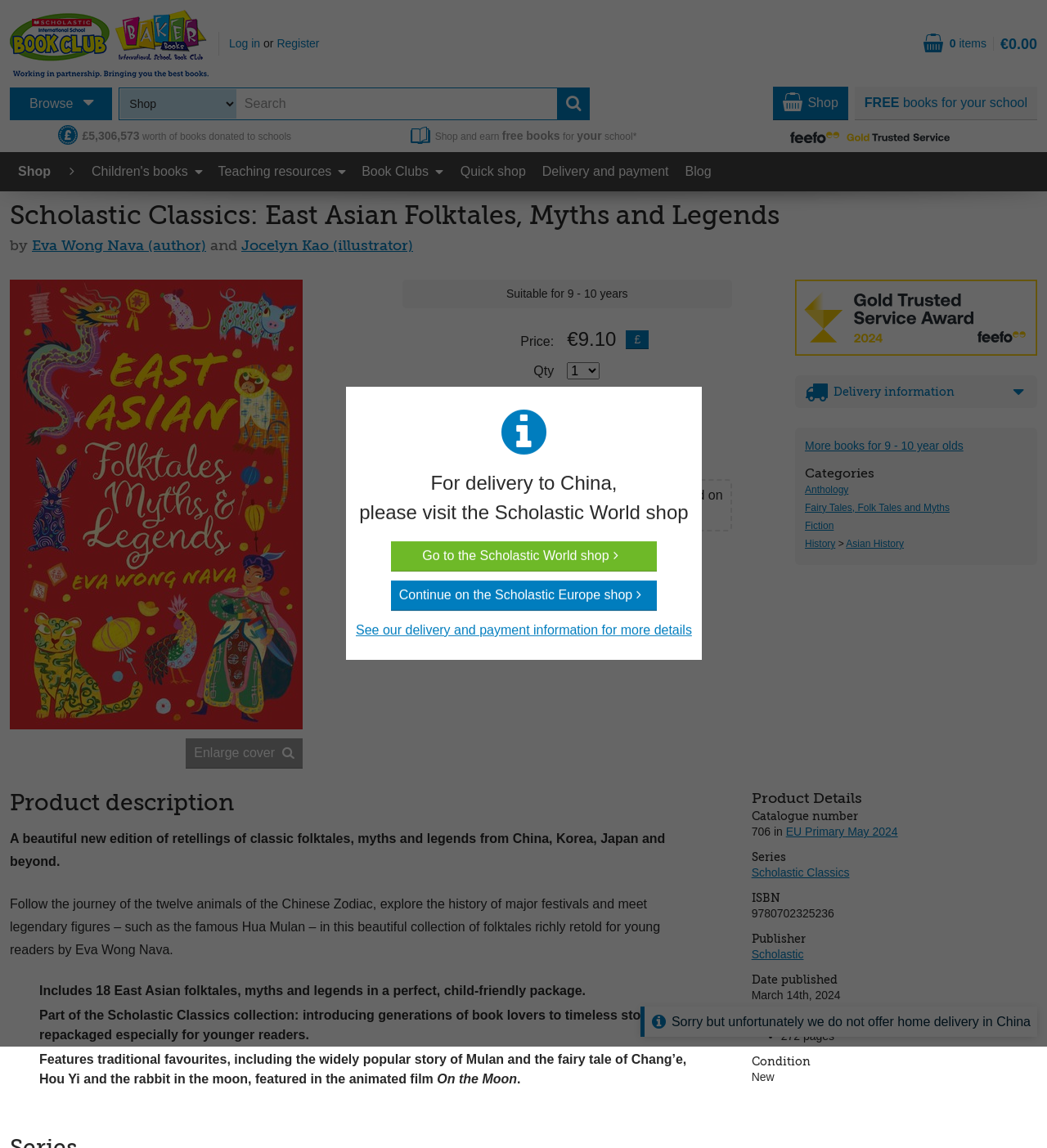From the screenshot, find the bounding box of the UI element matching this description: "alt="Feefo - gold service 2023"". Supply the bounding box coordinates in the form [left, top, right, bottom], each a float between 0 and 1.

[0.676, 0.111, 0.991, 0.128]